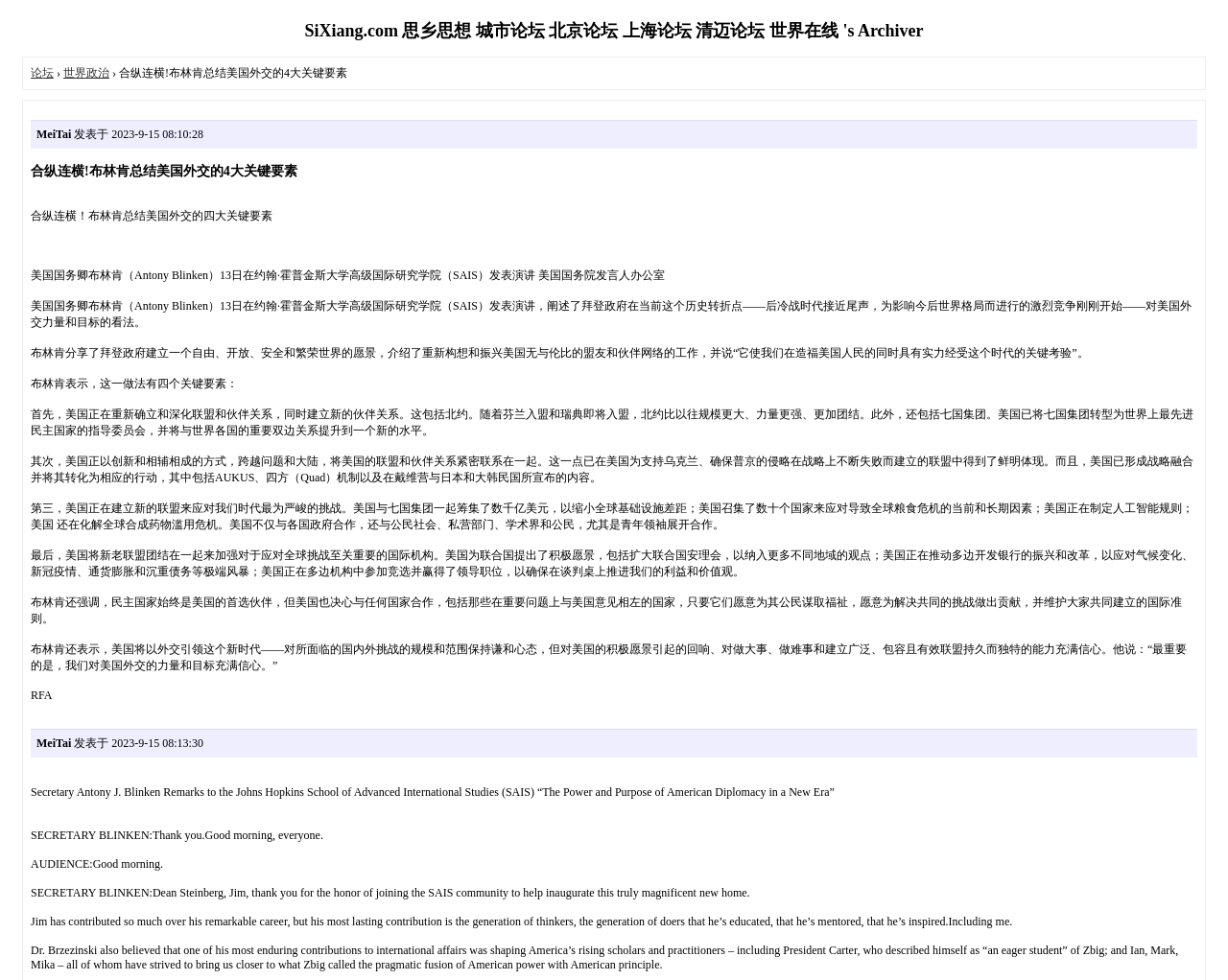Locate the bounding box of the UI element based on this description: "世界政治". Provide four float numbers between 0 and 1 as [left, top, right, bottom].

[0.052, 0.067, 0.089, 0.081]